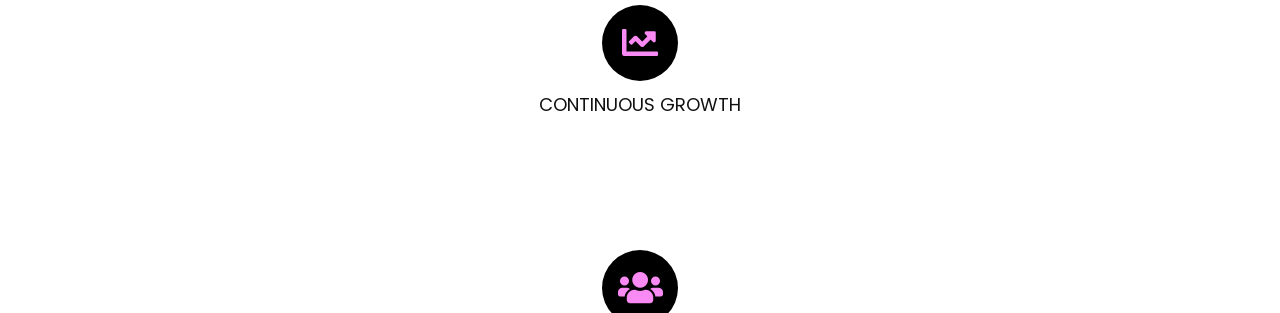Use a single word or phrase to answer this question: 
How many links are in the main navigation menu?

4